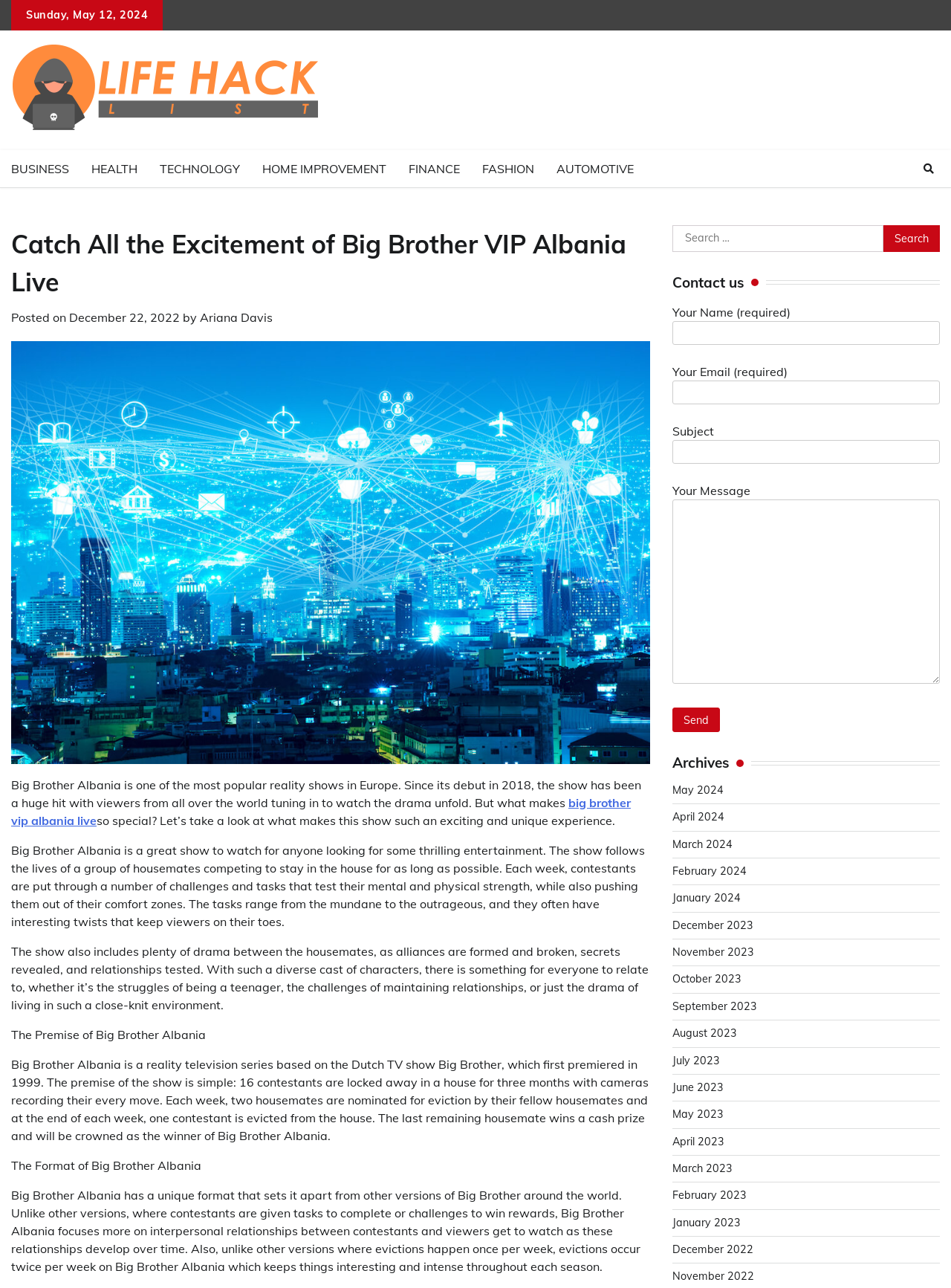Determine the webpage's heading and output its text content.

Catch All the Excitement of Big Brother VIP Albania Live